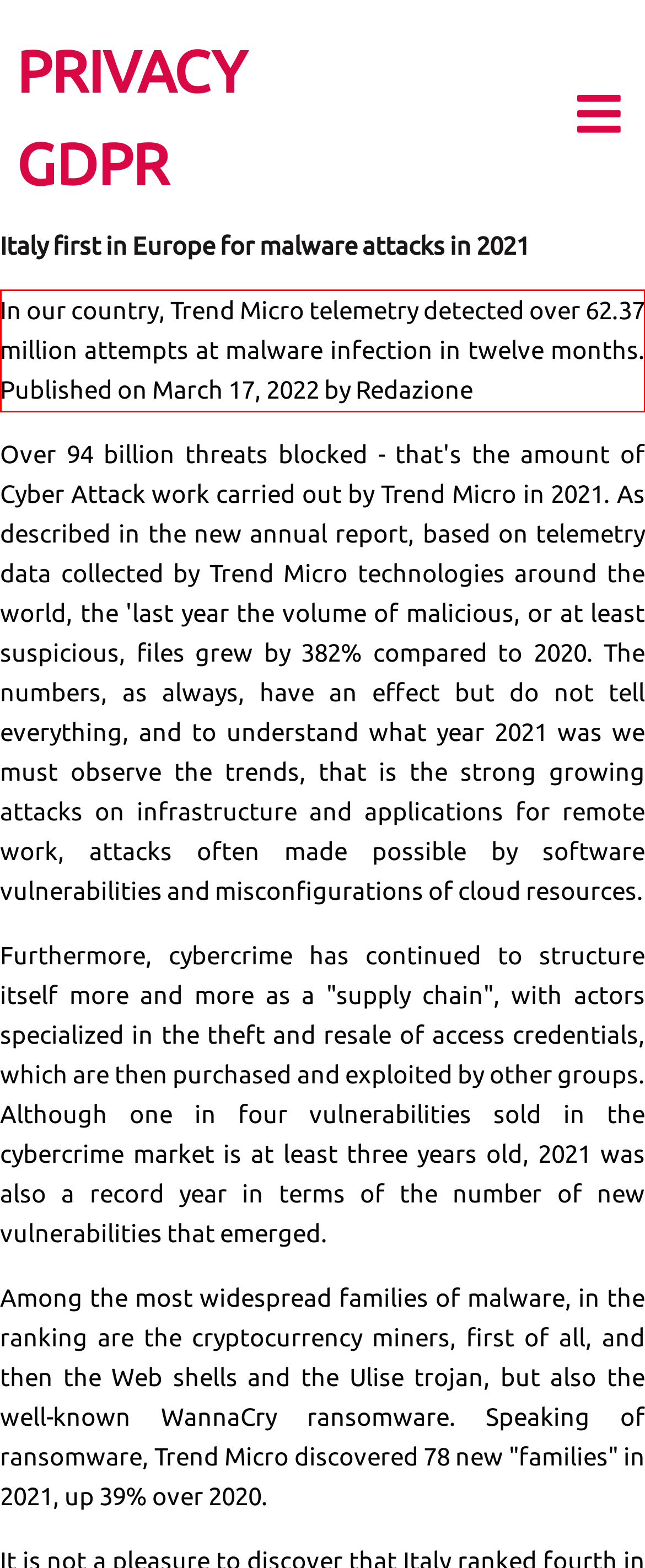Given a screenshot of a webpage, locate the red bounding box and extract the text it encloses.

In our country, Trend Micro telemetry detected over 62.37 million attempts at malware infection in twelve months. Published on March 17, 2022 by Redazione